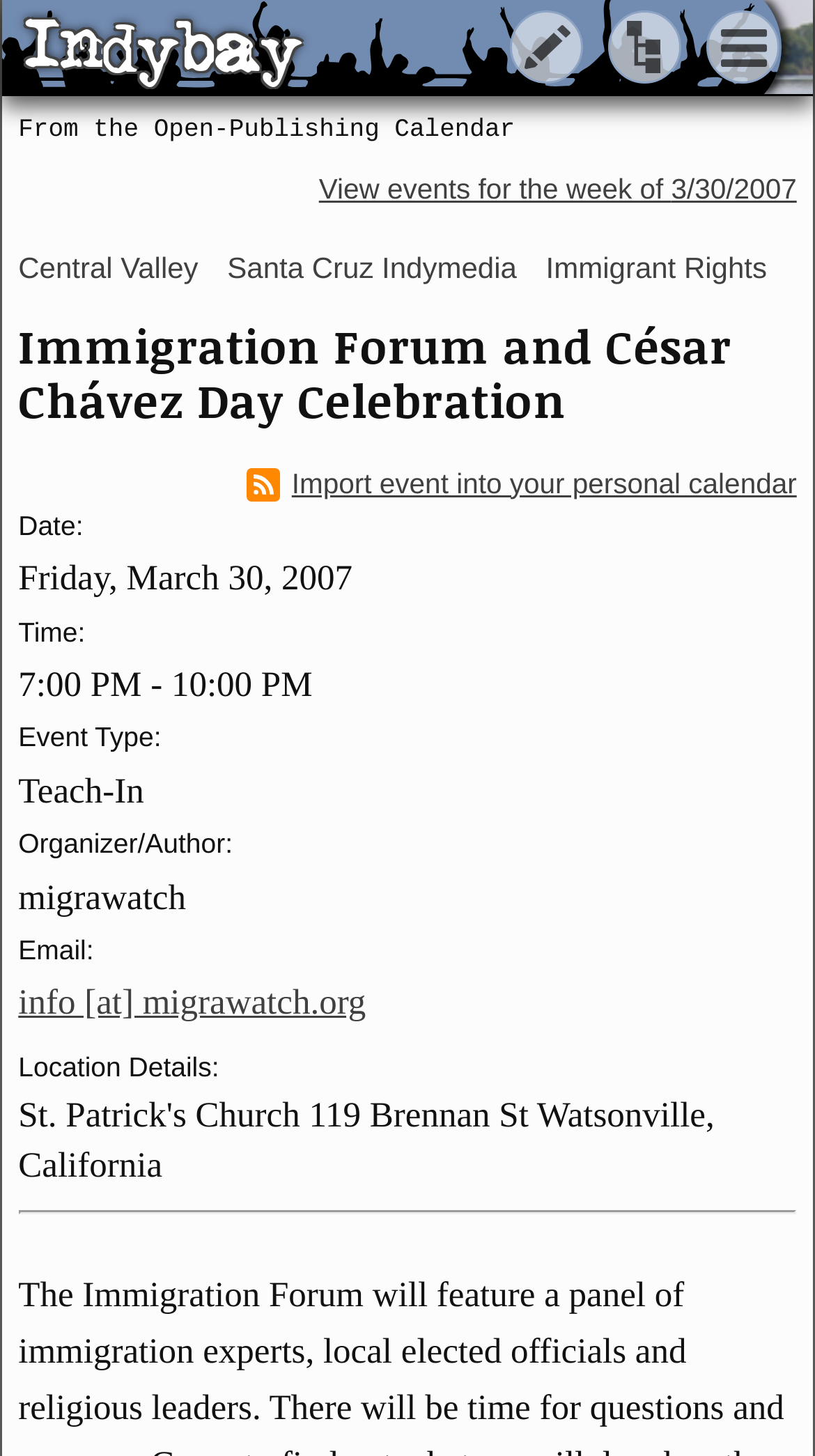What is the event type of the celebration?
Refer to the image and provide a thorough answer to the question.

I found the answer by looking at the 'Event Type:' section, which is located below the 'Time:' section. The 'Event Type:' section has a static text 'Teach-In'.